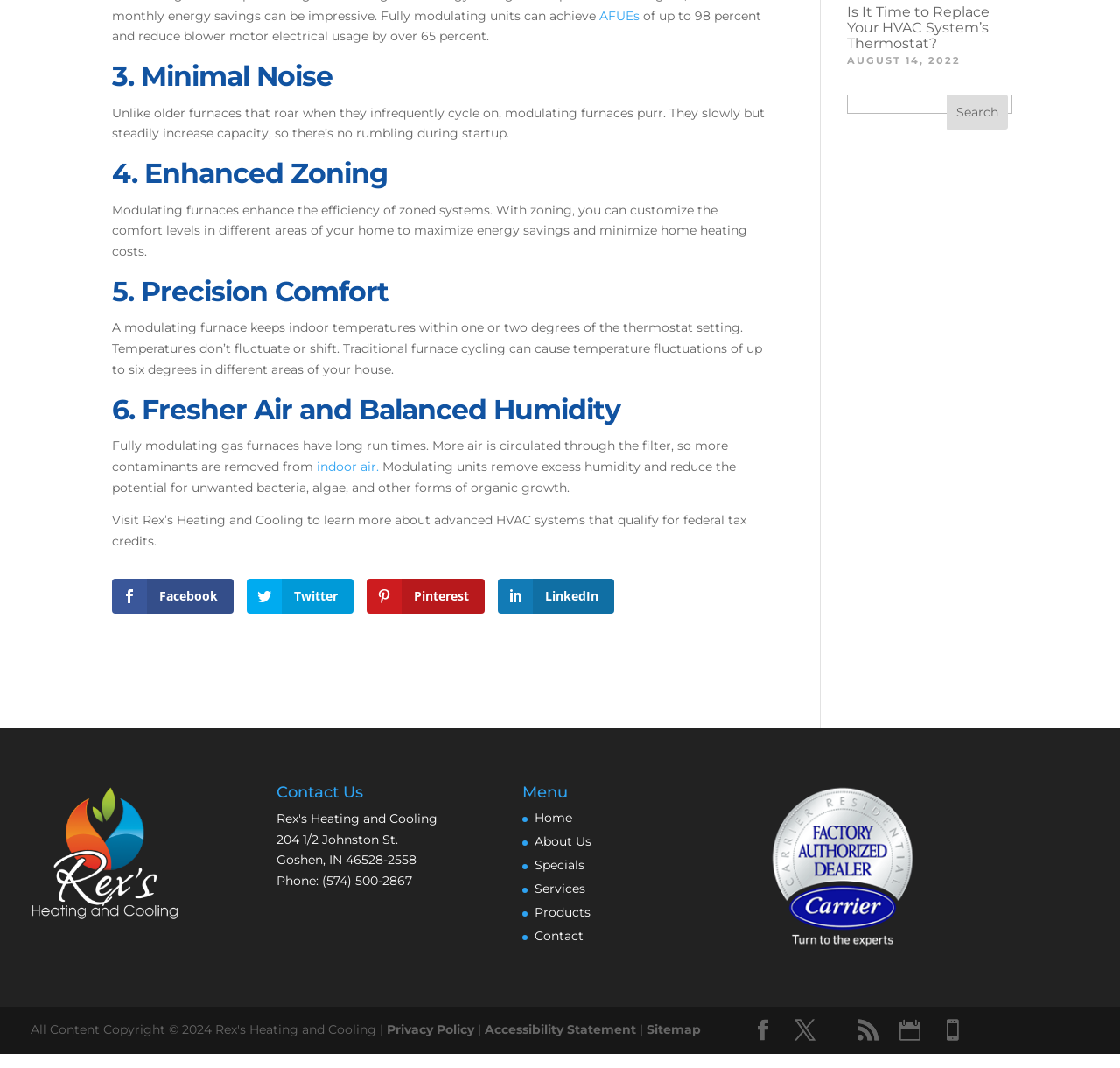Specify the bounding box coordinates for the region that must be clicked to perform the given instruction: "Search for something".

[0.756, 0.088, 0.9, 0.108]